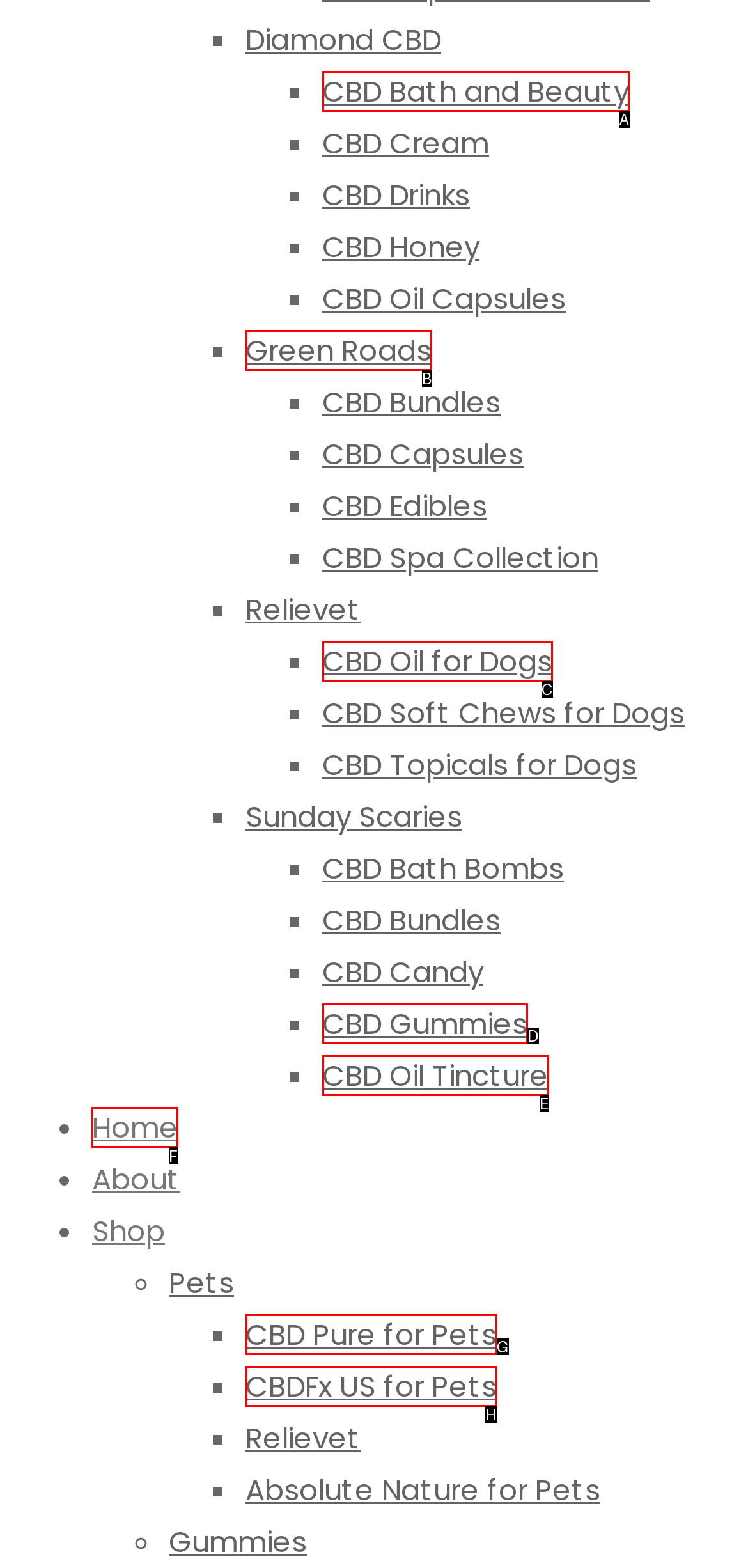What is the letter of the UI element you should click to Check out Home? Provide the letter directly.

F